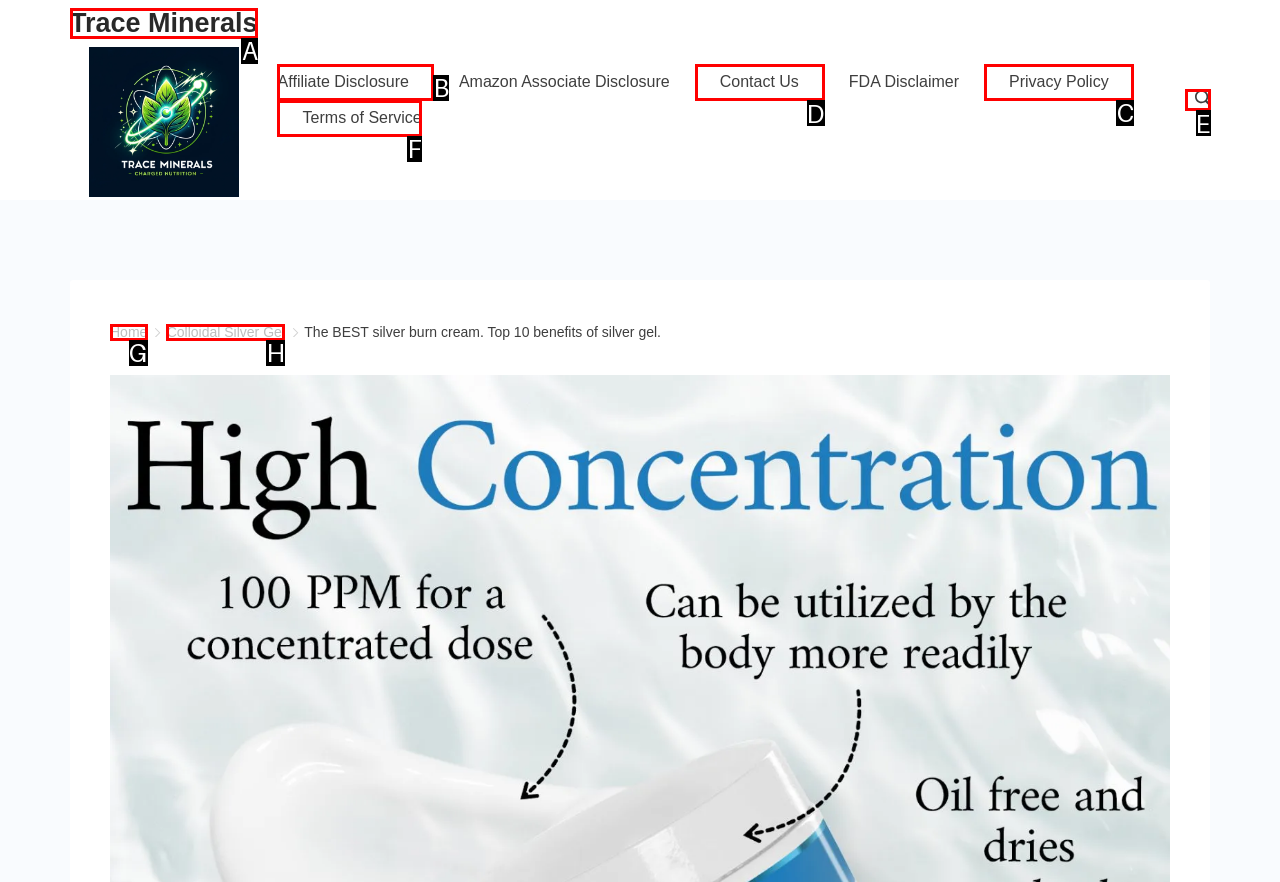Determine which UI element I need to click to achieve the following task: contact us Provide your answer as the letter of the selected option.

D